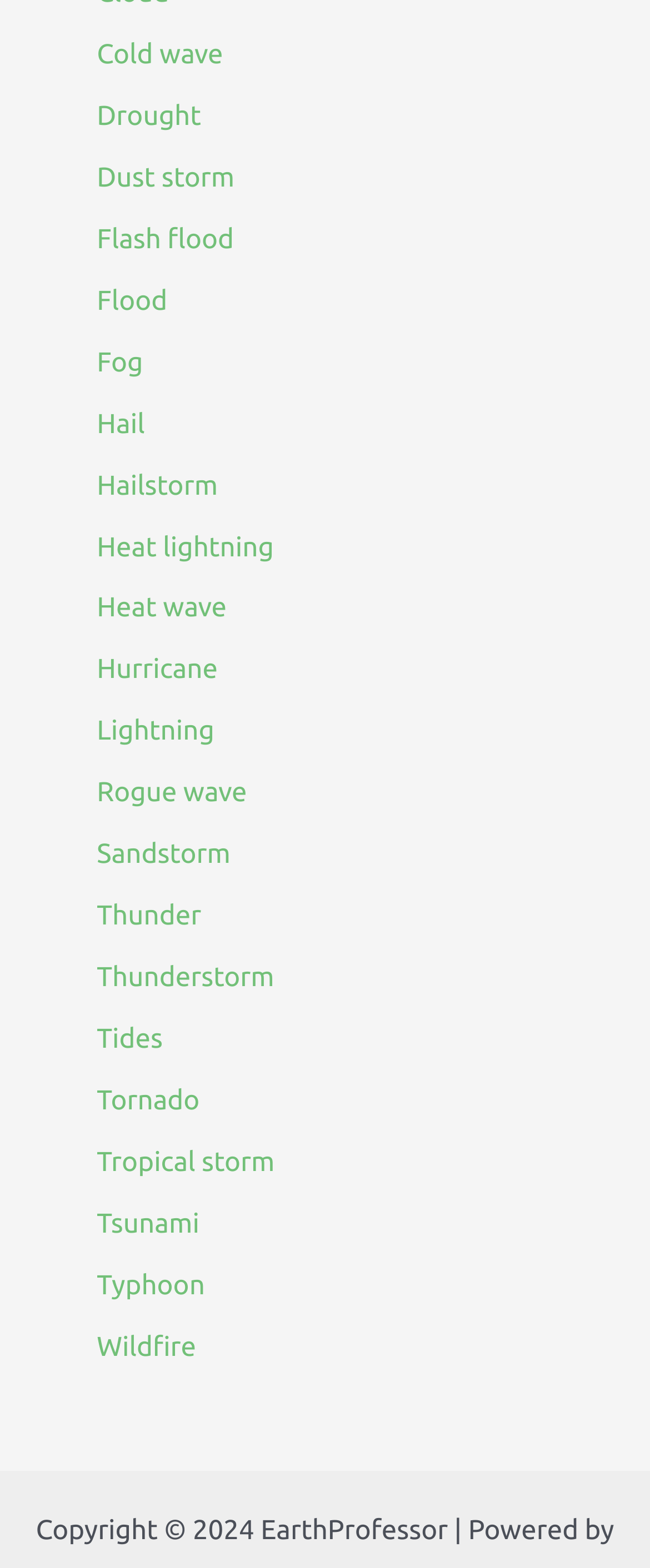Find the bounding box coordinates for the area you need to click to carry out the instruction: "read about Wildfire". The coordinates should be four float numbers between 0 and 1, indicated as [left, top, right, bottom].

[0.149, 0.85, 0.302, 0.869]